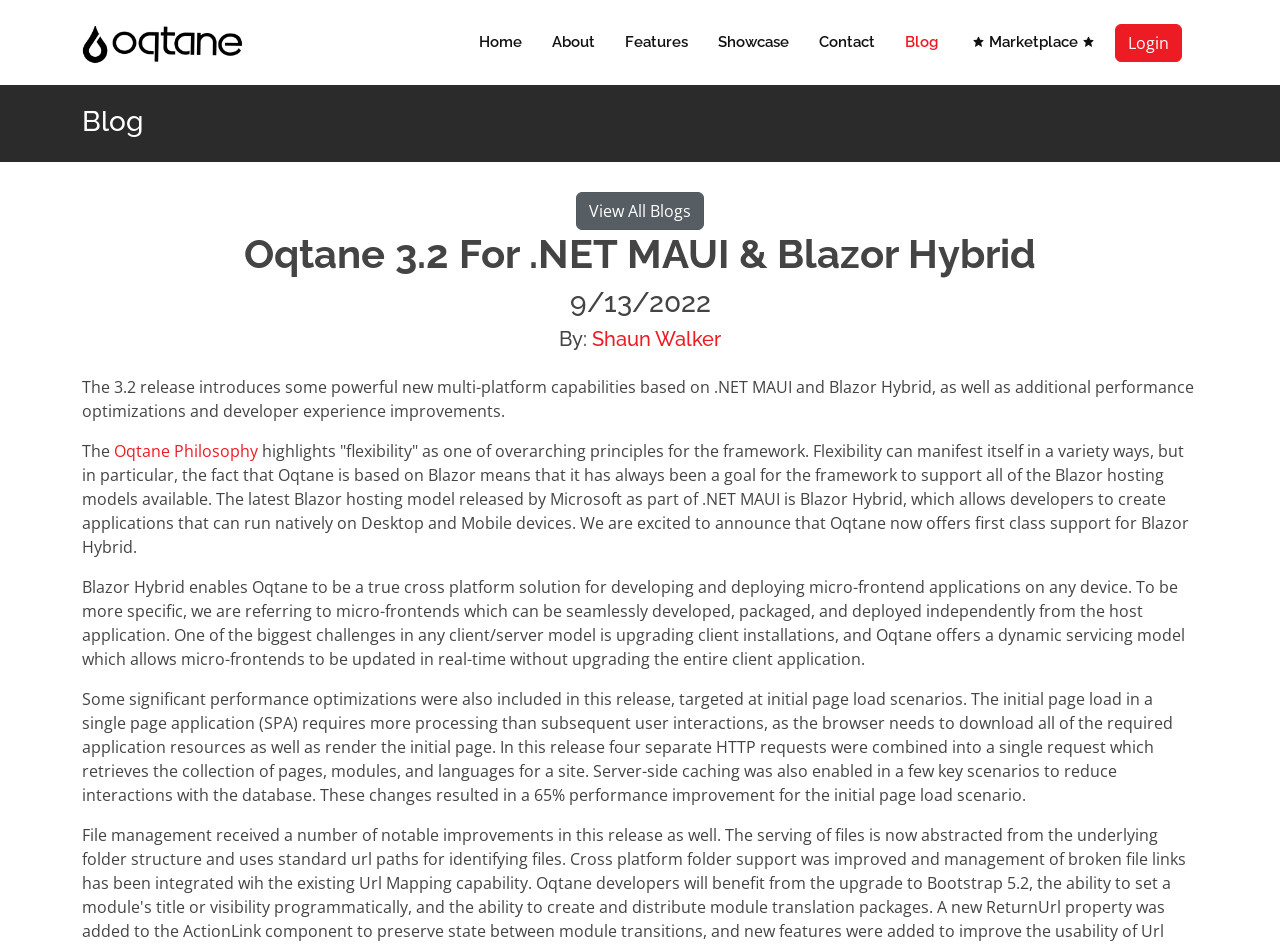Please analyze the image and give a detailed answer to the question:
What is the name of the new hosting model released by Microsoft?

The text mentions that 'The latest Blazor hosting model released by Microsoft as part of .NET MAUI is Blazor Hybrid'.